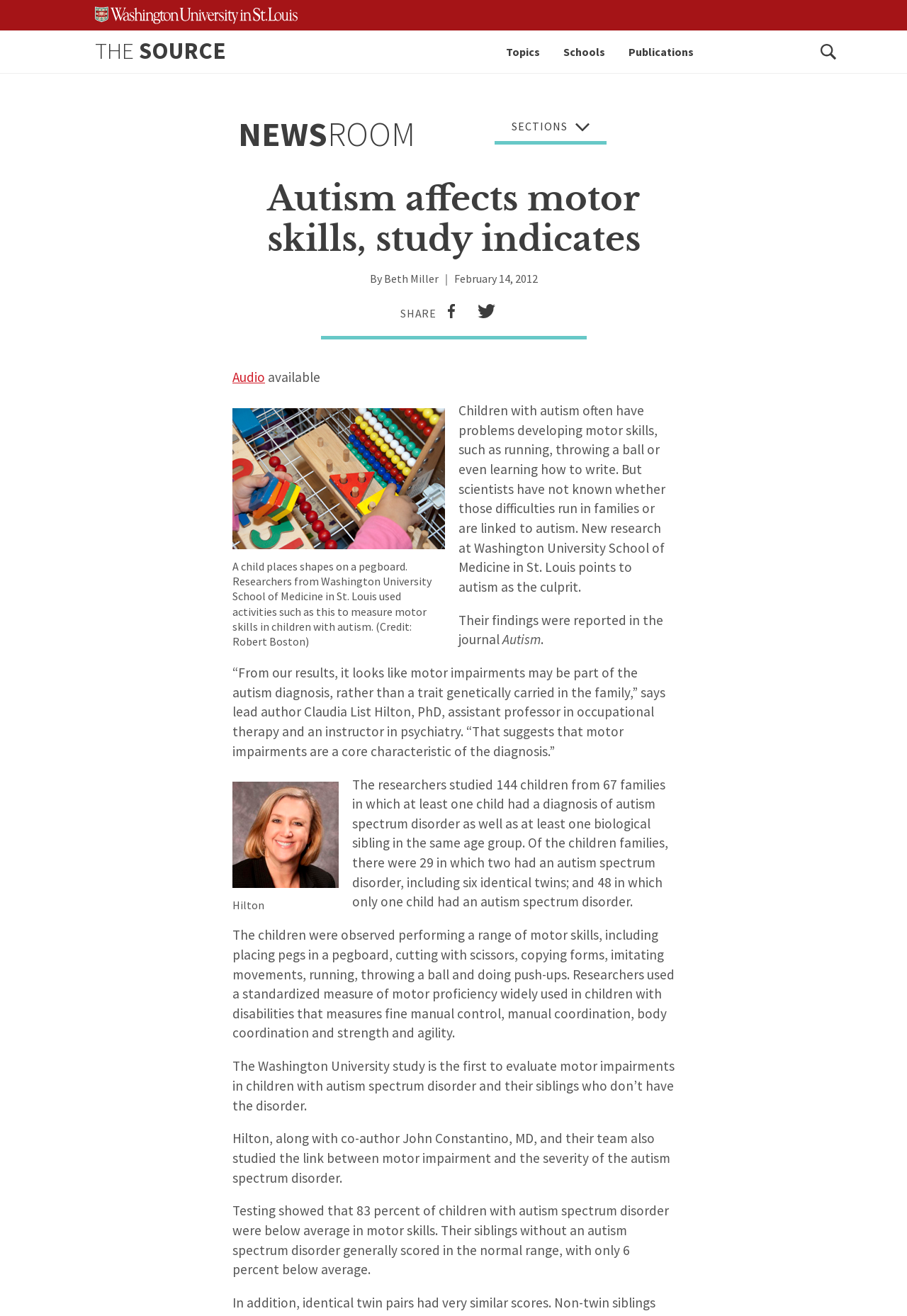What percentage of children with autism spectrum disorder were below average in motor skills?
Look at the screenshot and give a one-word or phrase answer.

83 percent